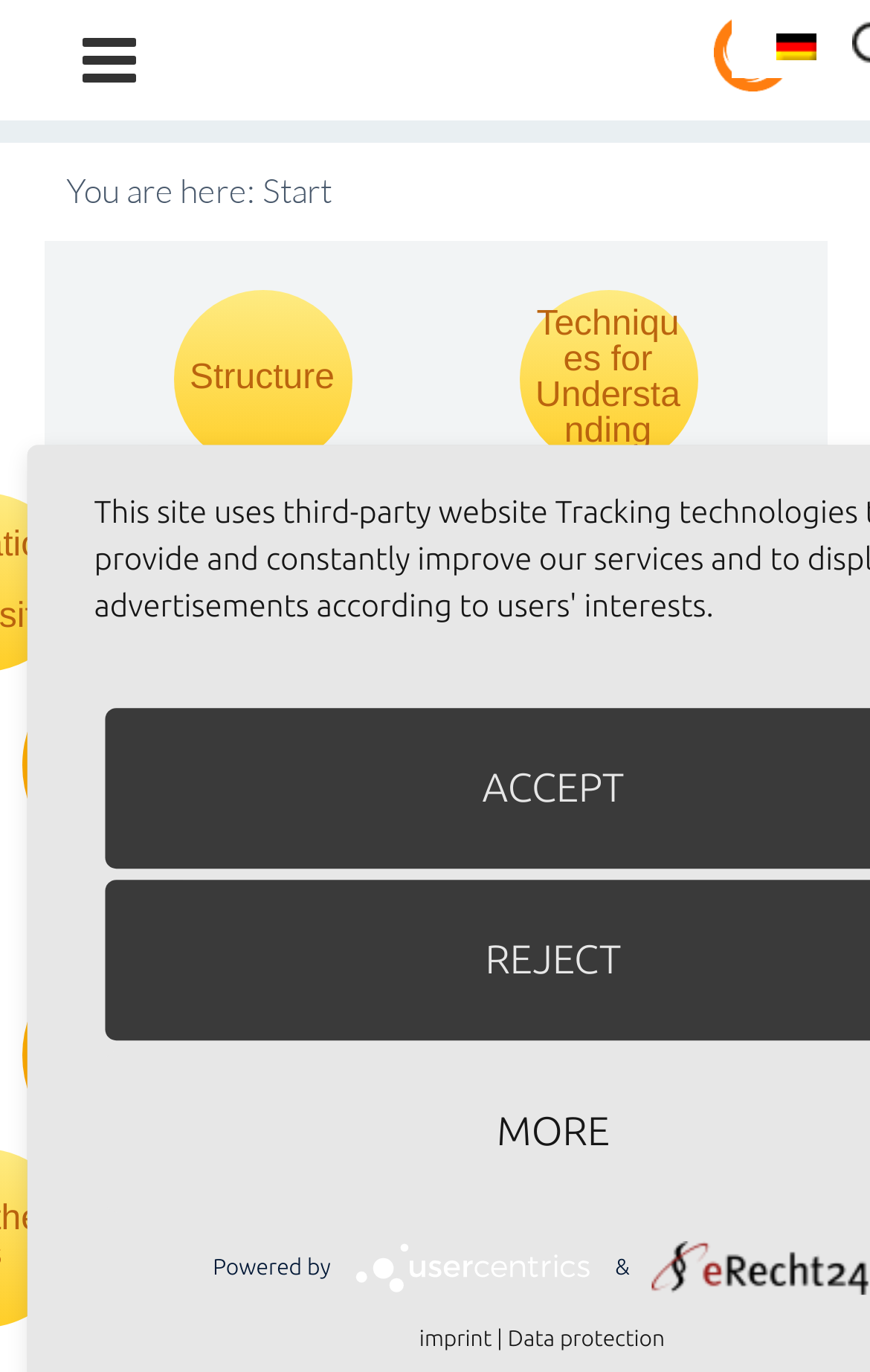Using the given description, provide the bounding box coordinates formatted as (top-left x, top-left y, bottom-right x, bottom-right y), with all values being floating point numbers between 0 and 1. Description: imprint

[0.482, 0.963, 0.565, 0.99]